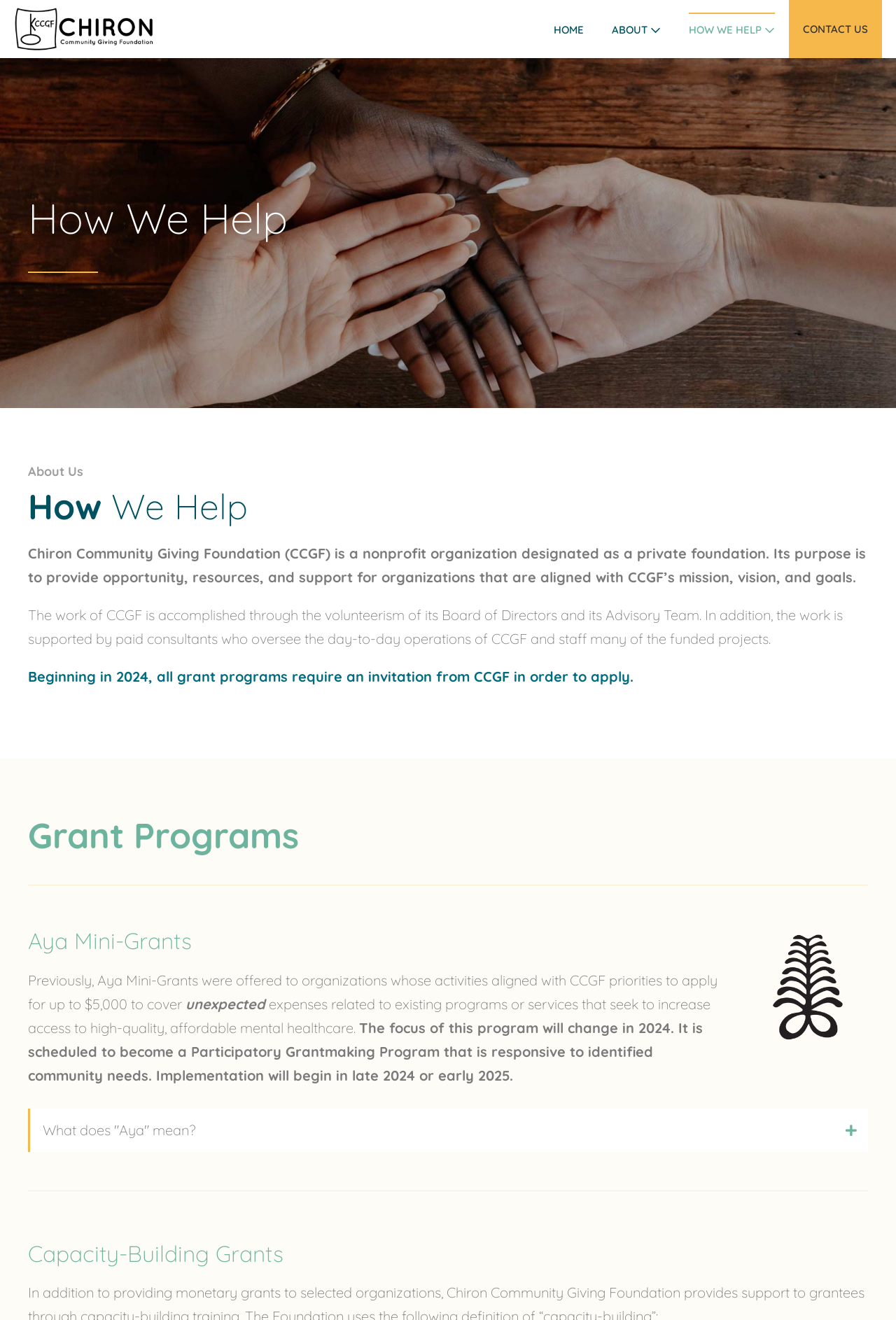Describe the entire webpage, focusing on both content and design.

The webpage is about the Chiron Community Giving Foundation (CCGF), a nonprofit organization. At the top left corner, there is a link and an image with the foundation's name. Below this, there is a navigation menu with links to different sections of the website, including "HOME", "ABOUT", "HOW WE HELP", and "CONTACT US".

The main content of the page is divided into sections, each with a heading. The first section is "How We Help", which provides an overview of the foundation's purpose and goals. This is followed by a section about the organization's structure and operations, including the role of its Board of Directors and Advisory Team.

The next section is about grant programs, with a heading "Grant Programs". This section has two subheadings: "Aya Mini-Grants" and "Capacity-Building Grants". The "Aya Mini-Grants" section provides information about the program's previous focus and its upcoming changes in 2024. There is also an image with the "aya-symbol" and a tab list with a single tab "What does 'Aya' mean?".

Throughout the page, there are several blocks of text that provide detailed information about the foundation's mission, goals, and programs. The text is organized in a clear and readable format, with headings and paragraphs that make it easy to follow.